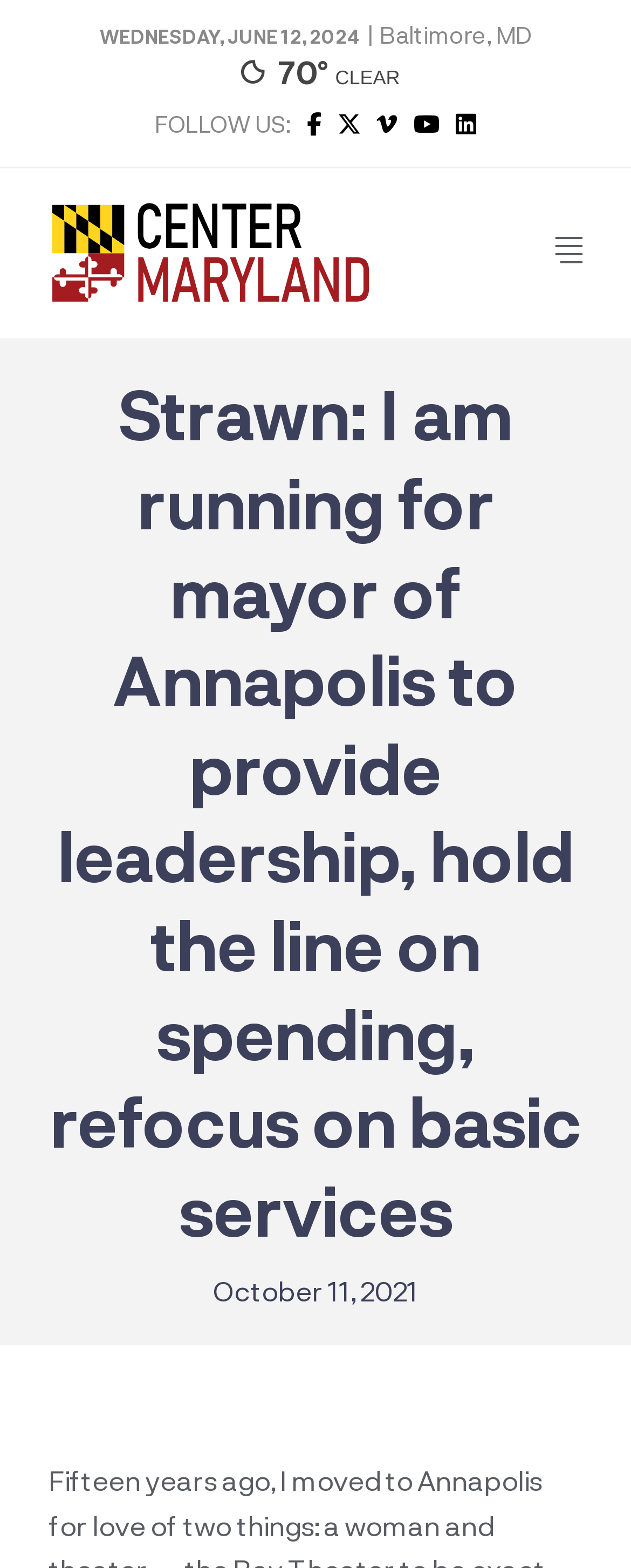What is the weather condition?
Using the image, respond with a single word or phrase.

CLEAR